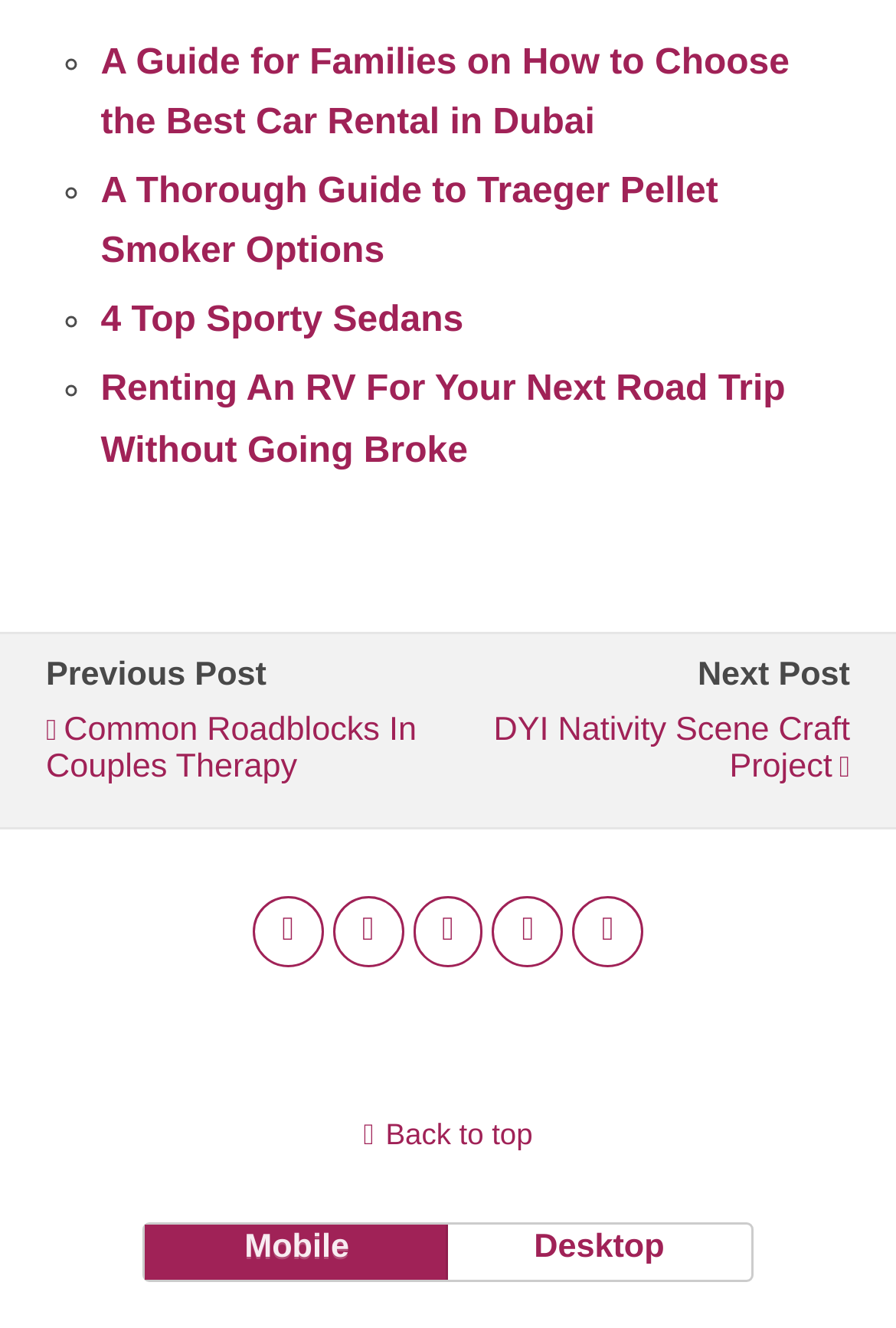What is the text of the button at the bottom left?
Using the image as a reference, give a one-word or short phrase answer.

Mobile